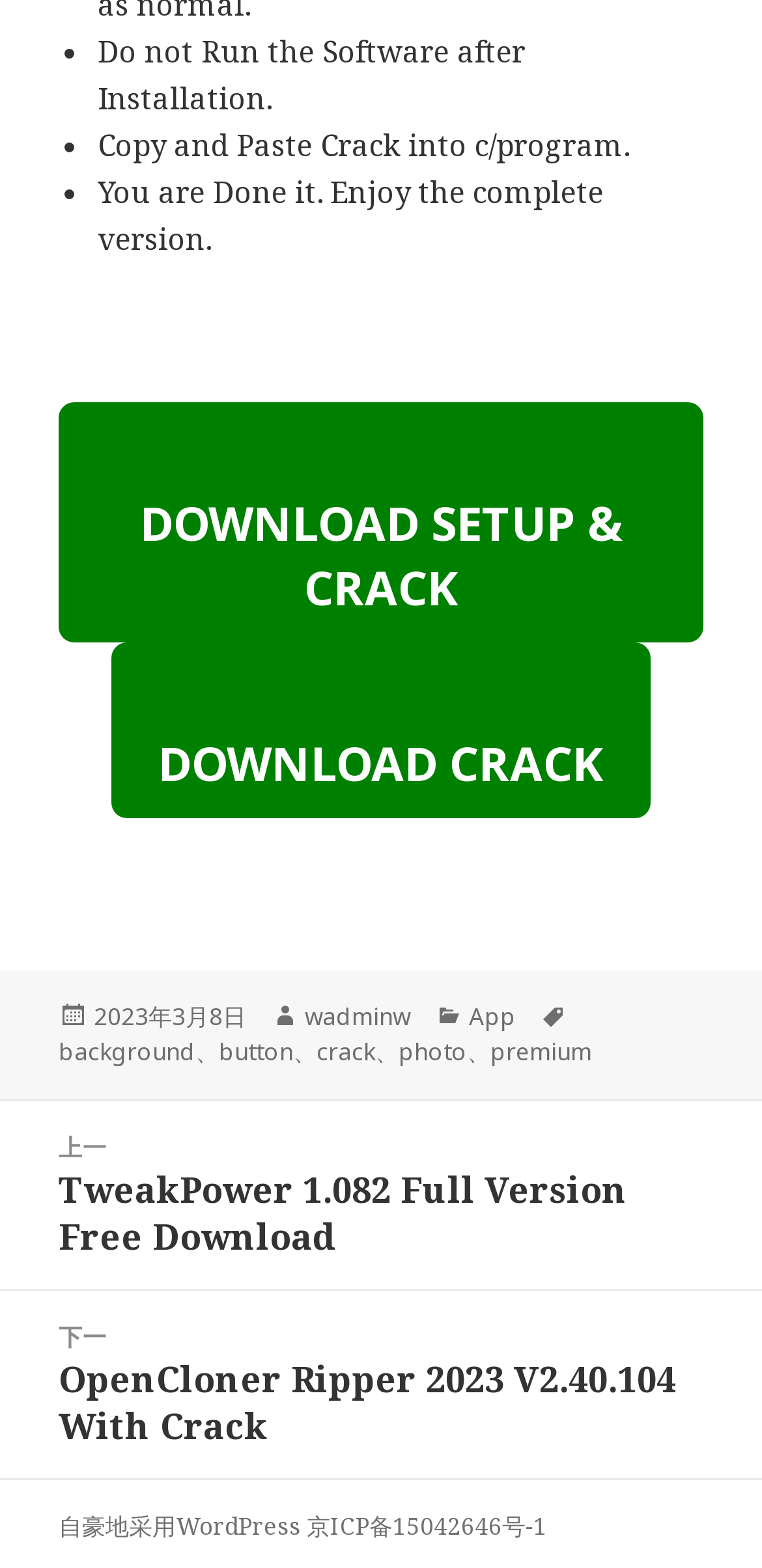Determine the bounding box coordinates of the UI element described below. Use the format (top-left x, top-left y, bottom-right x, bottom-right y) with floating point numbers between 0 and 1: Download Crack

[0.146, 0.41, 0.854, 0.522]